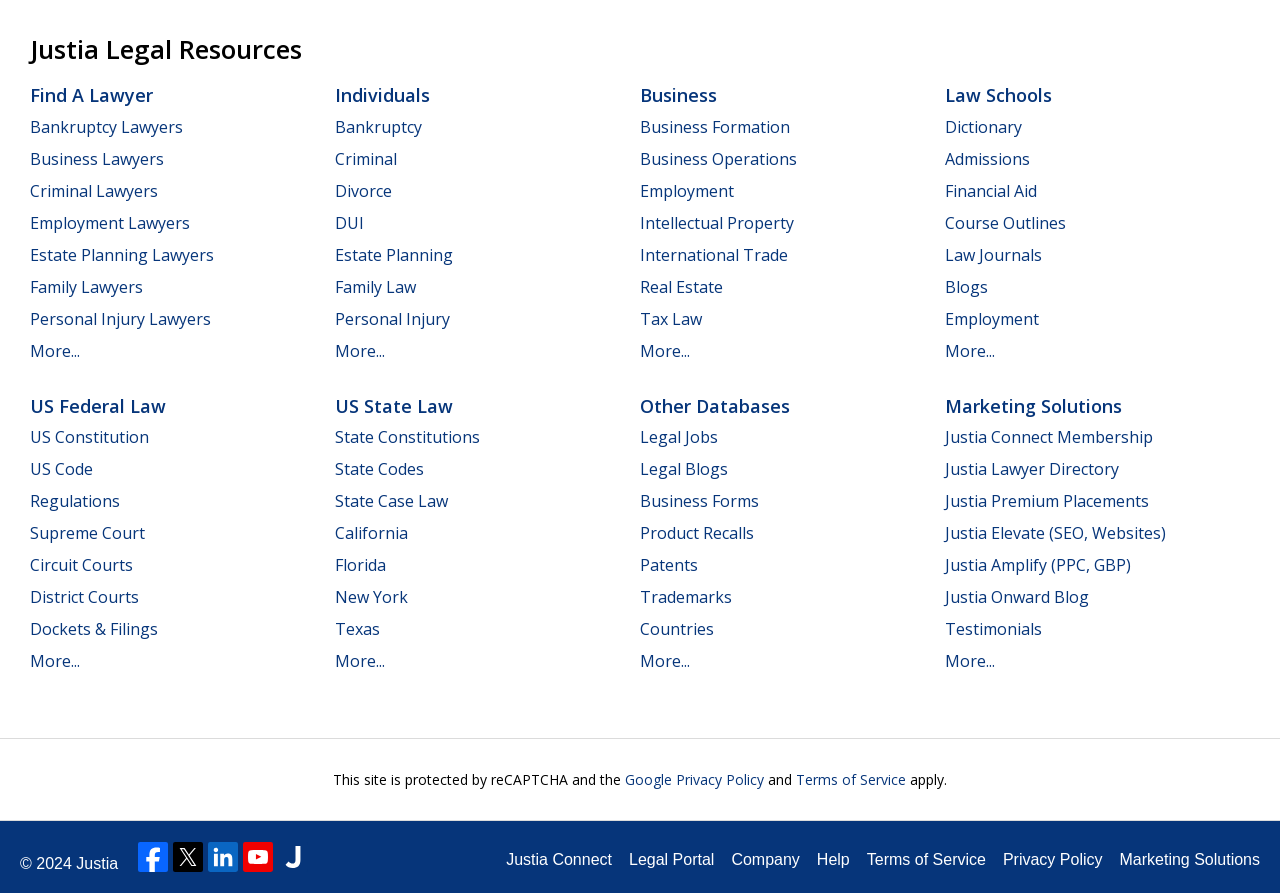How many social media links are there at the bottom of the webpage?
With the help of the image, please provide a detailed response to the question.

At the bottom of the webpage, there is only one social media link, which is Facebook.